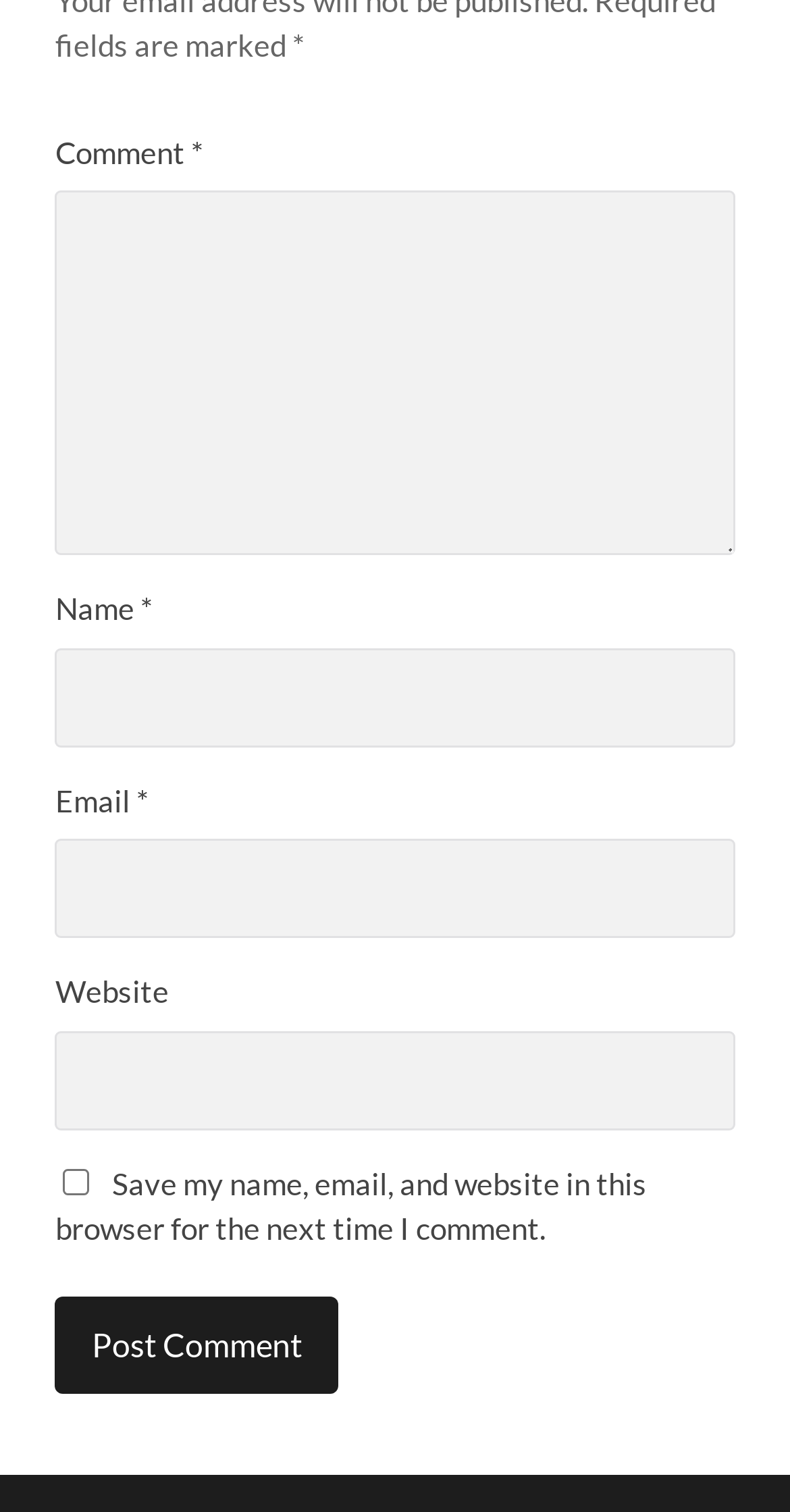Provide a brief response to the question below using a single word or phrase: 
What is the position of the 'Email' label?

Below 'Name'